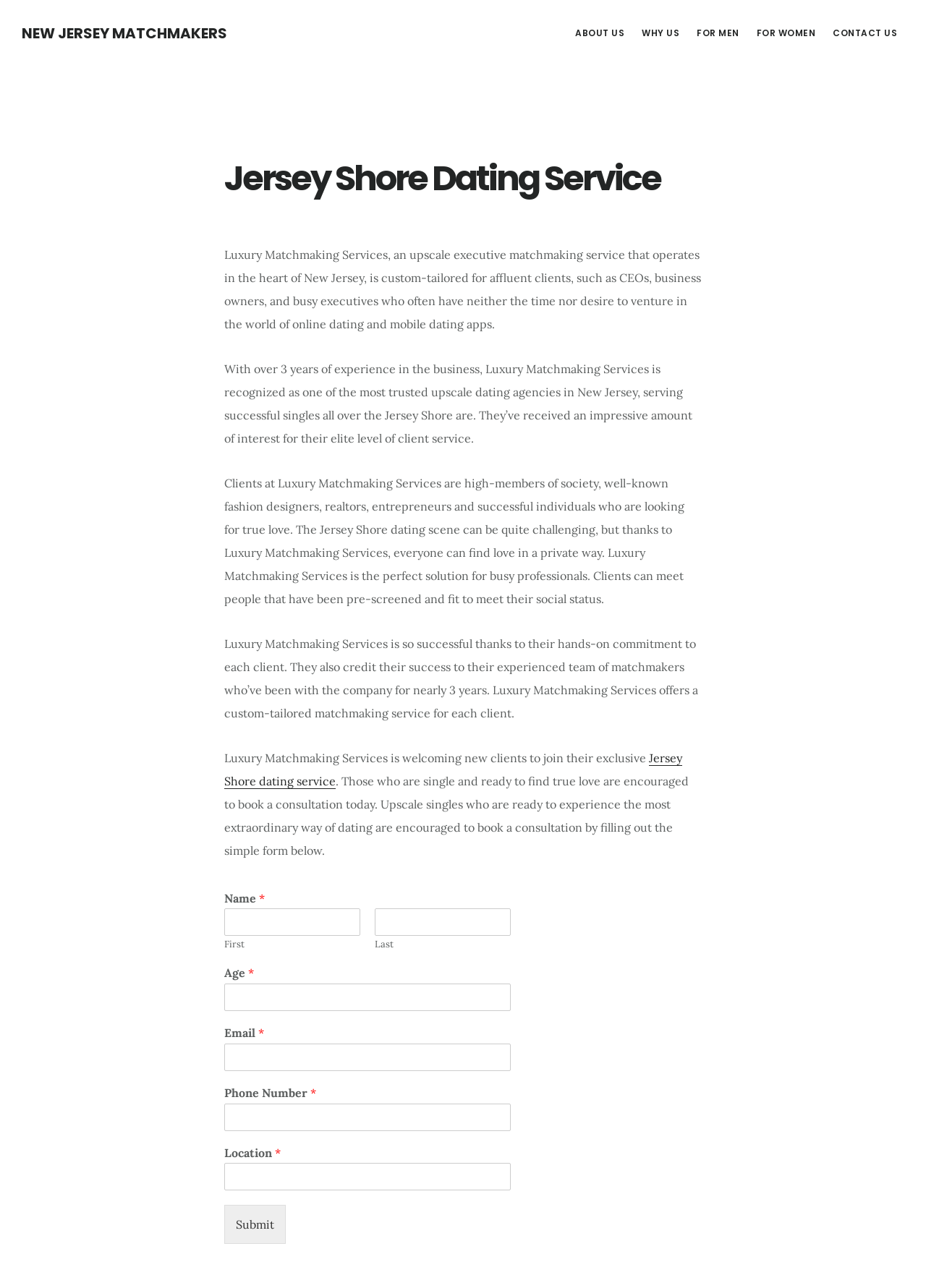Provide an in-depth caption for the elements present on the webpage.

The webpage is a dating service platform focused on the Jersey Shore area. At the top left corner, there is a "Skip to main content" link. Next to it, a prominent link "NEW JERSEY MATCHMAKERS" is displayed. 

Below these links, a navigation menu is situated, containing five links: "ABOUT US", "WHY US", "FOR MEN", "FOR WOMEN", and "CONTACT US". These links are aligned horizontally and take up most of the width of the page.

The main content of the page is an article about the Jersey Shore Dating Service, which is a luxury matchmaking service catering to affluent clients. The article is divided into several paragraphs, describing the service's features, such as its custom-tailored approach, experienced team of matchmakers, and high-end clientele.

Below the article, there is a form for users to book a consultation. The form consists of several text boxes for users to input their name, age, email, phone number, and location, each accompanied by a label and an asterisk indicating that the field is required. A "Submit" button is located at the bottom of the form.

Overall, the webpage has a clean and organized layout, with a clear focus on promoting the Jersey Shore Dating Service and encouraging users to book a consultation.